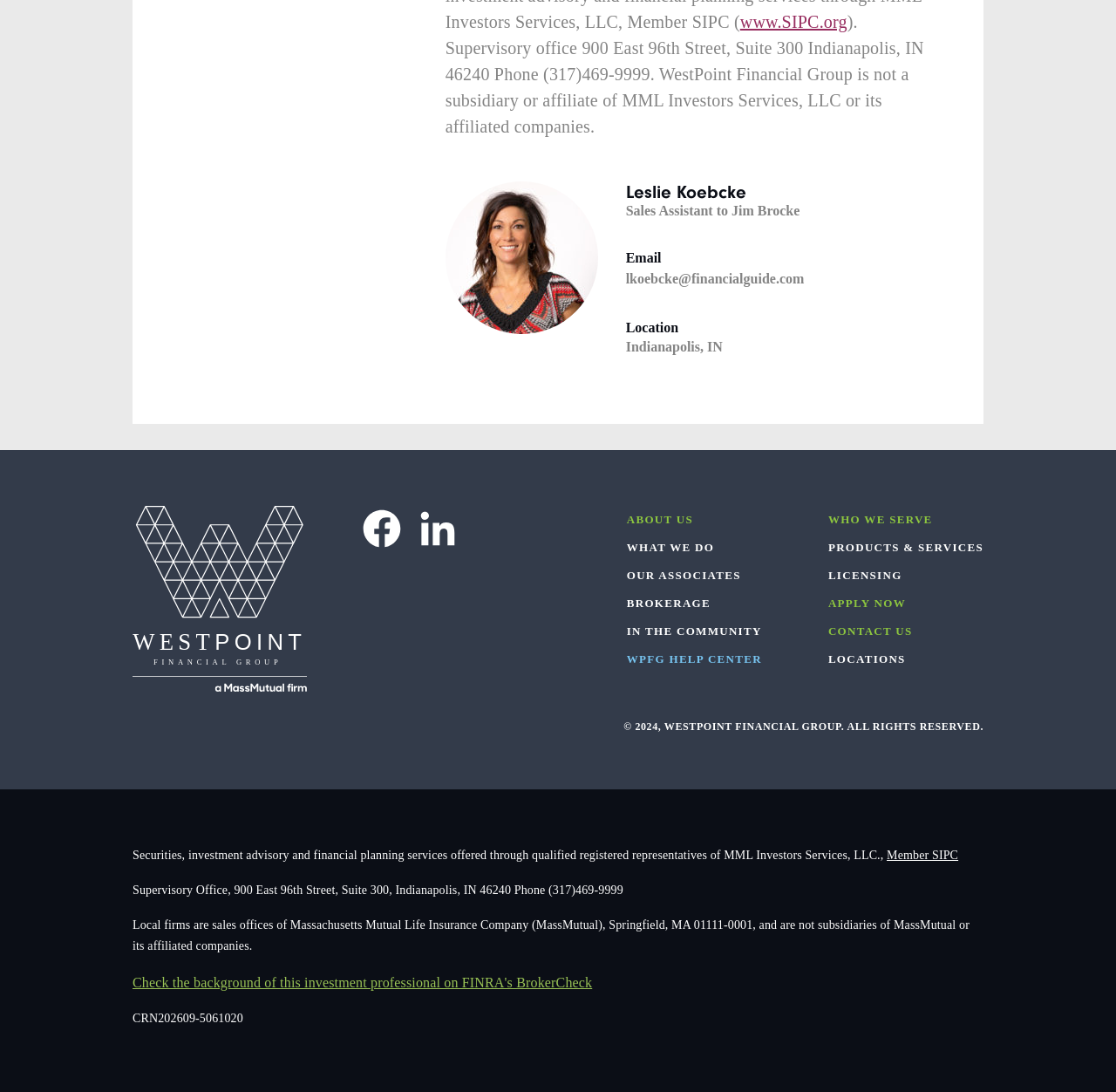Select the bounding box coordinates of the element I need to click to carry out the following instruction: "Read the full report".

None